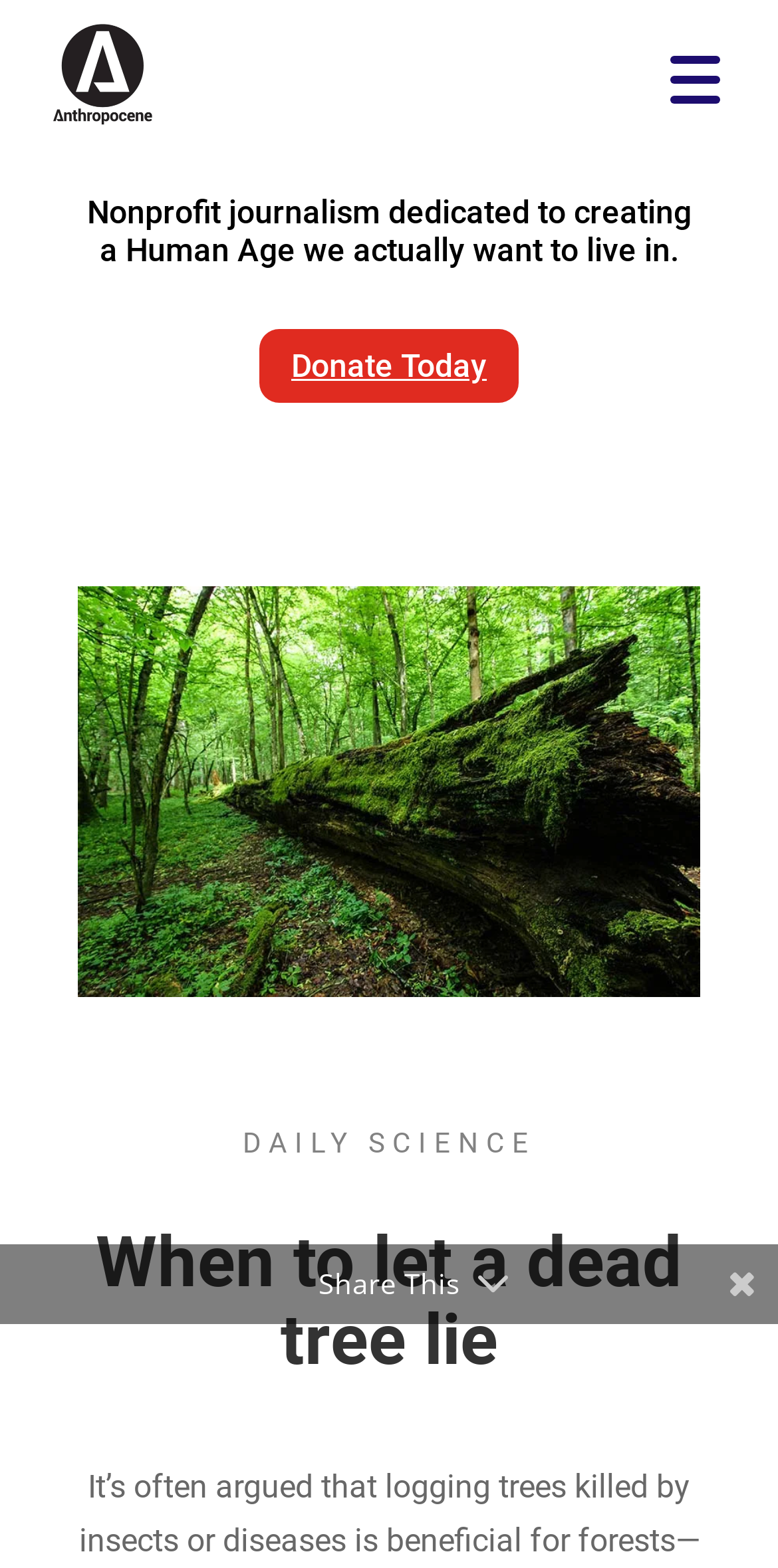Examine the image carefully and respond to the question with a detailed answer: 
What is the category of the article?

I found the category of the article by looking at the StaticText element with the text 'DAILY SCIENCE', which suggests that it is the category of the article.